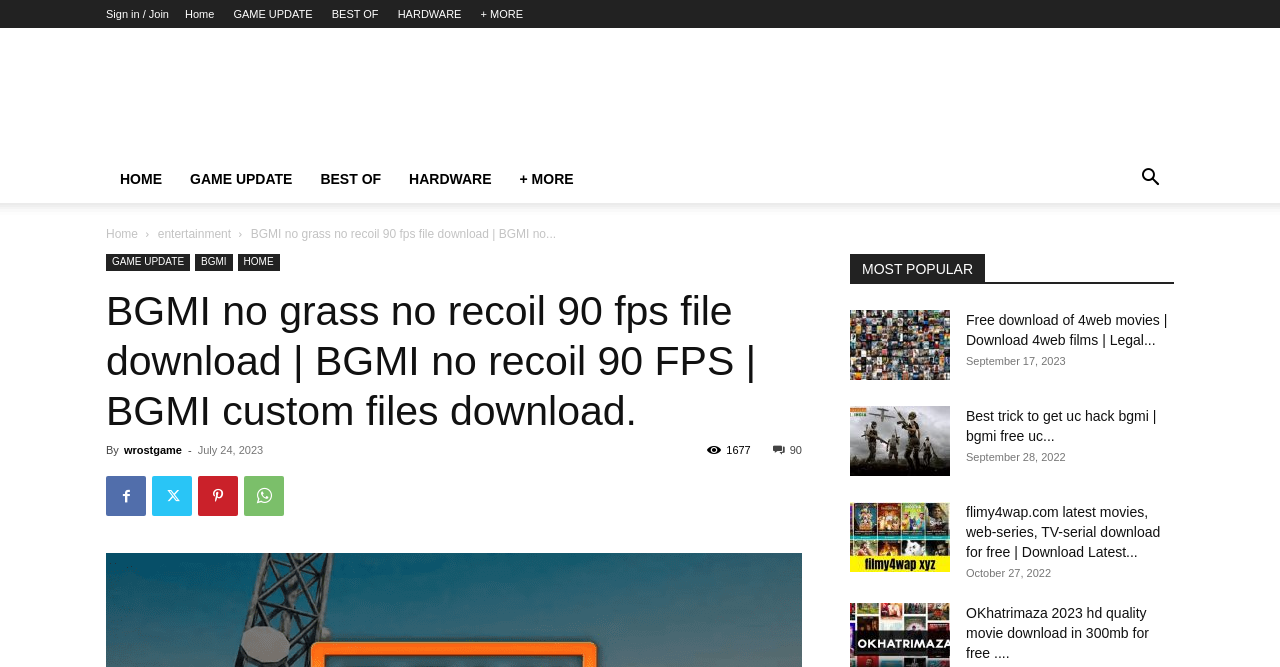Can you identify the bounding box coordinates of the clickable region needed to carry out this instruction: 'Download the 'BGMI no grass no recoil 90 fps file''? The coordinates should be four float numbers within the range of 0 to 1, stated as [left, top, right, bottom].

[0.196, 0.34, 0.434, 0.361]